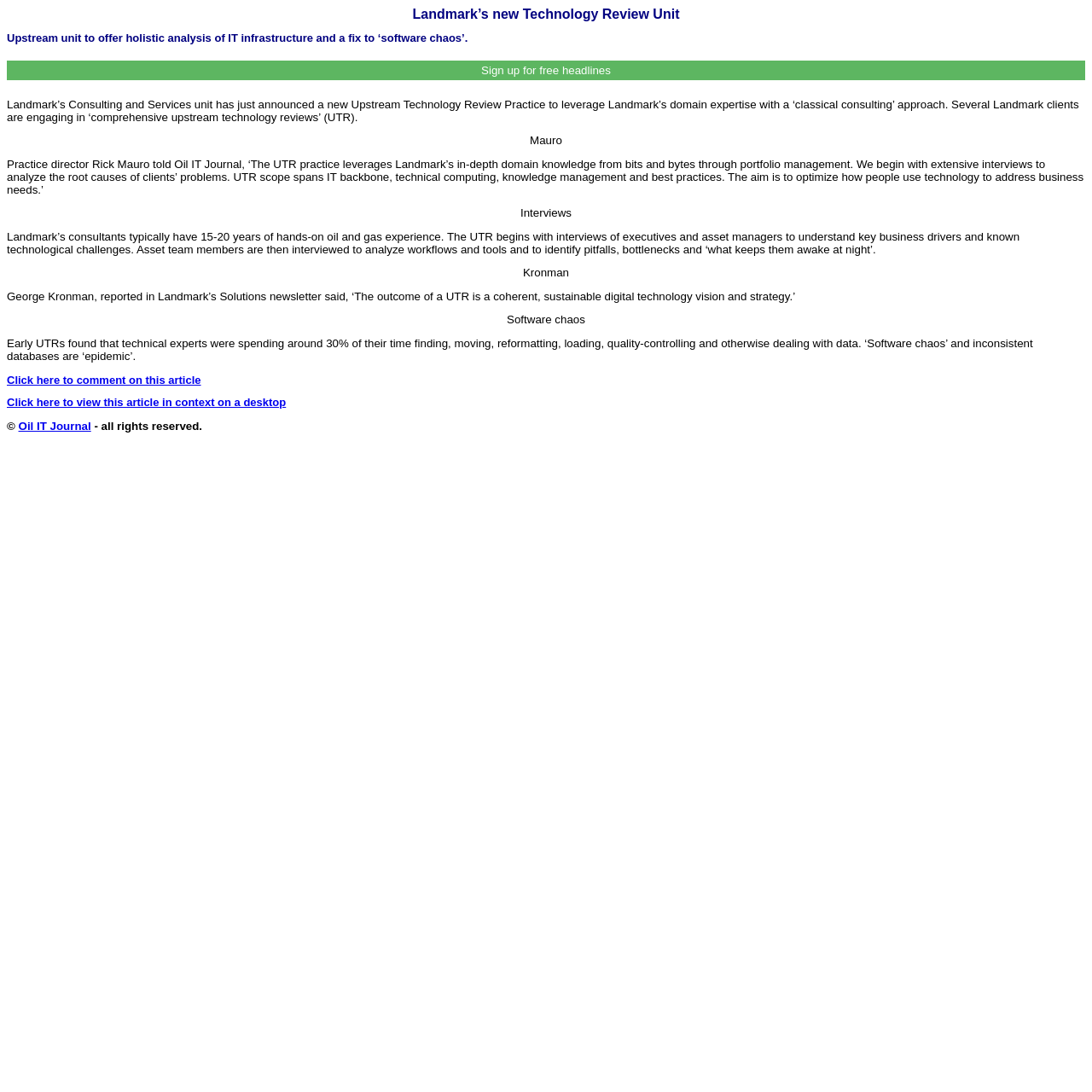Use a single word or phrase to answer the question:
What is the issue described as 'epidemic'?

Software chaos